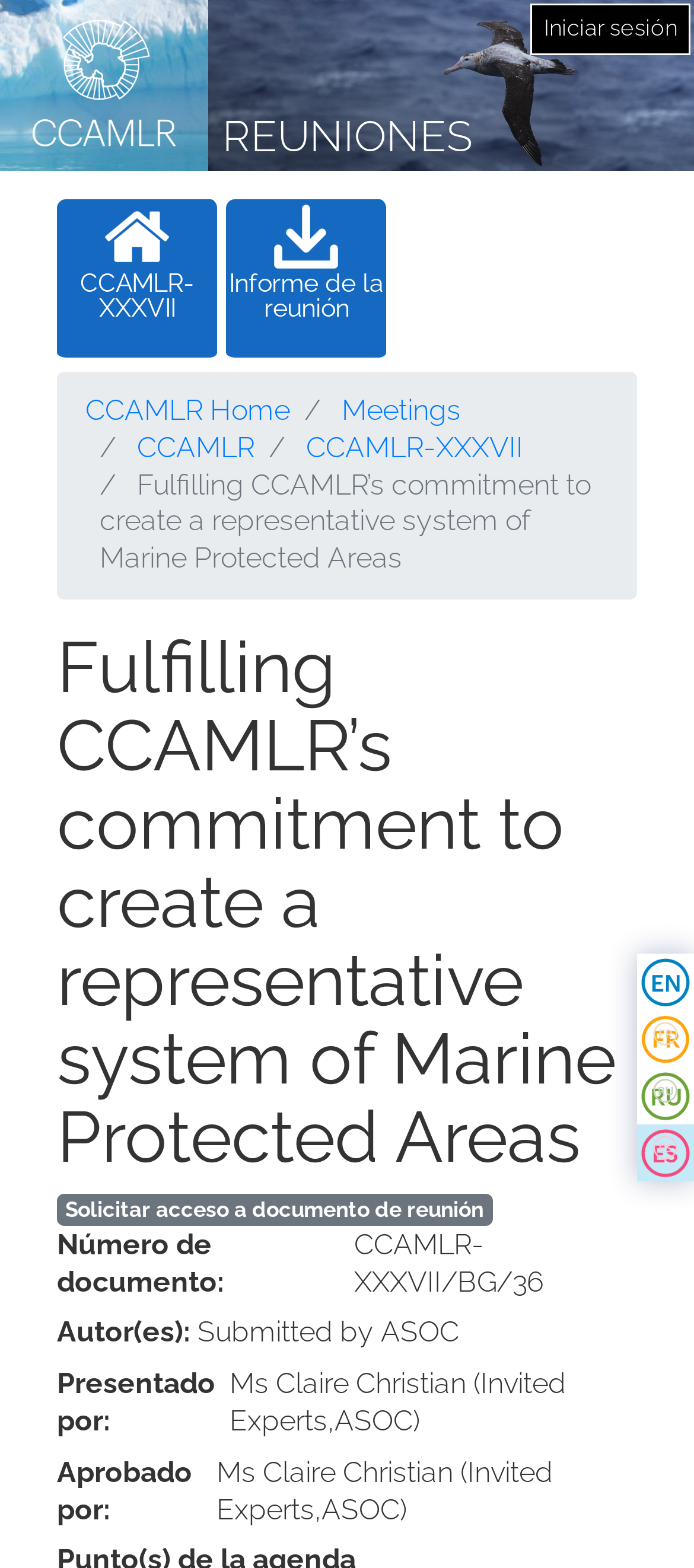Please identify the bounding box coordinates of the area I need to click to accomplish the following instruction: "Request access to meeting document".

[0.082, 0.761, 0.709, 0.782]